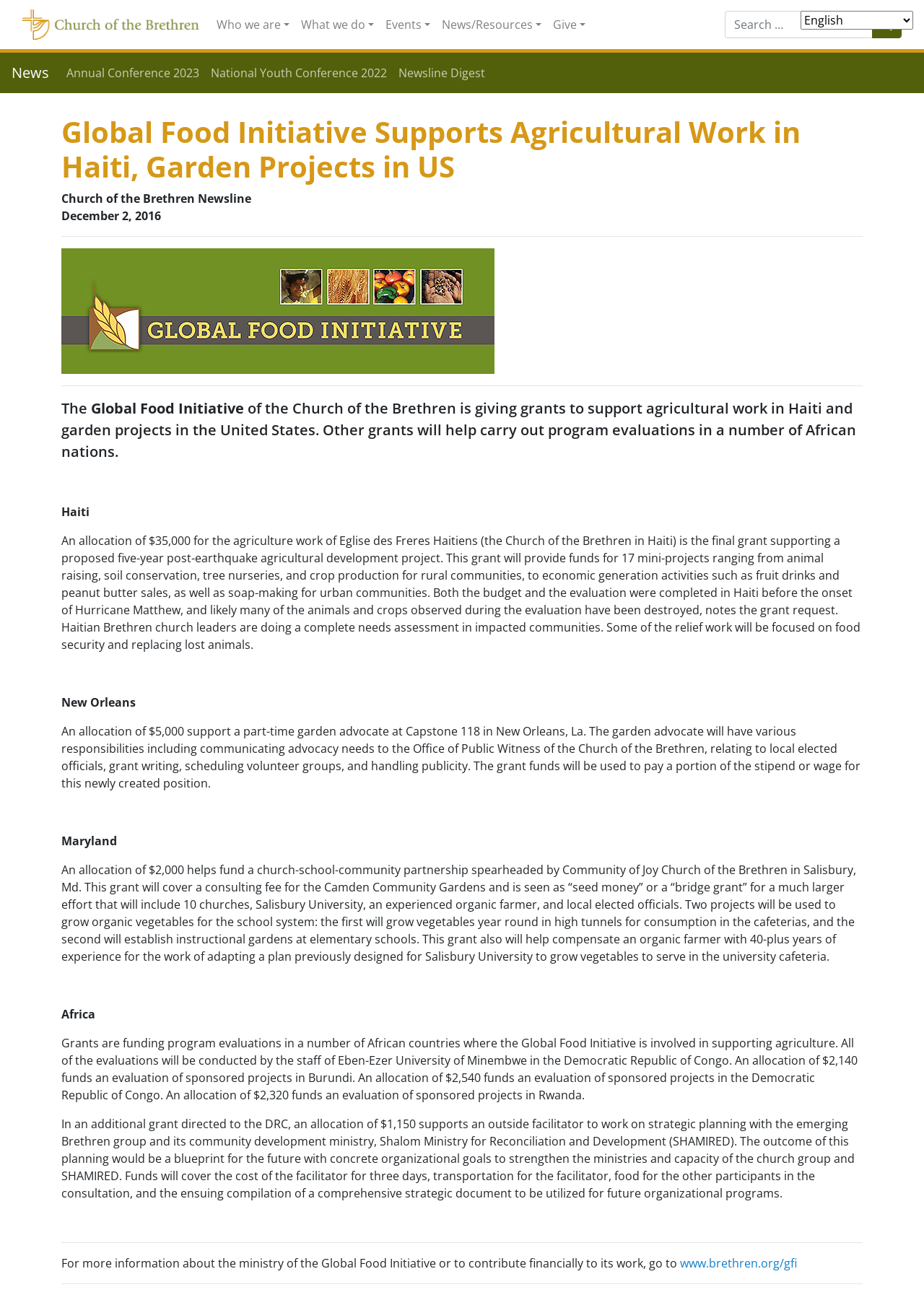Identify and provide the text content of the webpage's primary headline.

Global Food Initiative Supports Agricultural Work in Haiti, Garden Projects in US